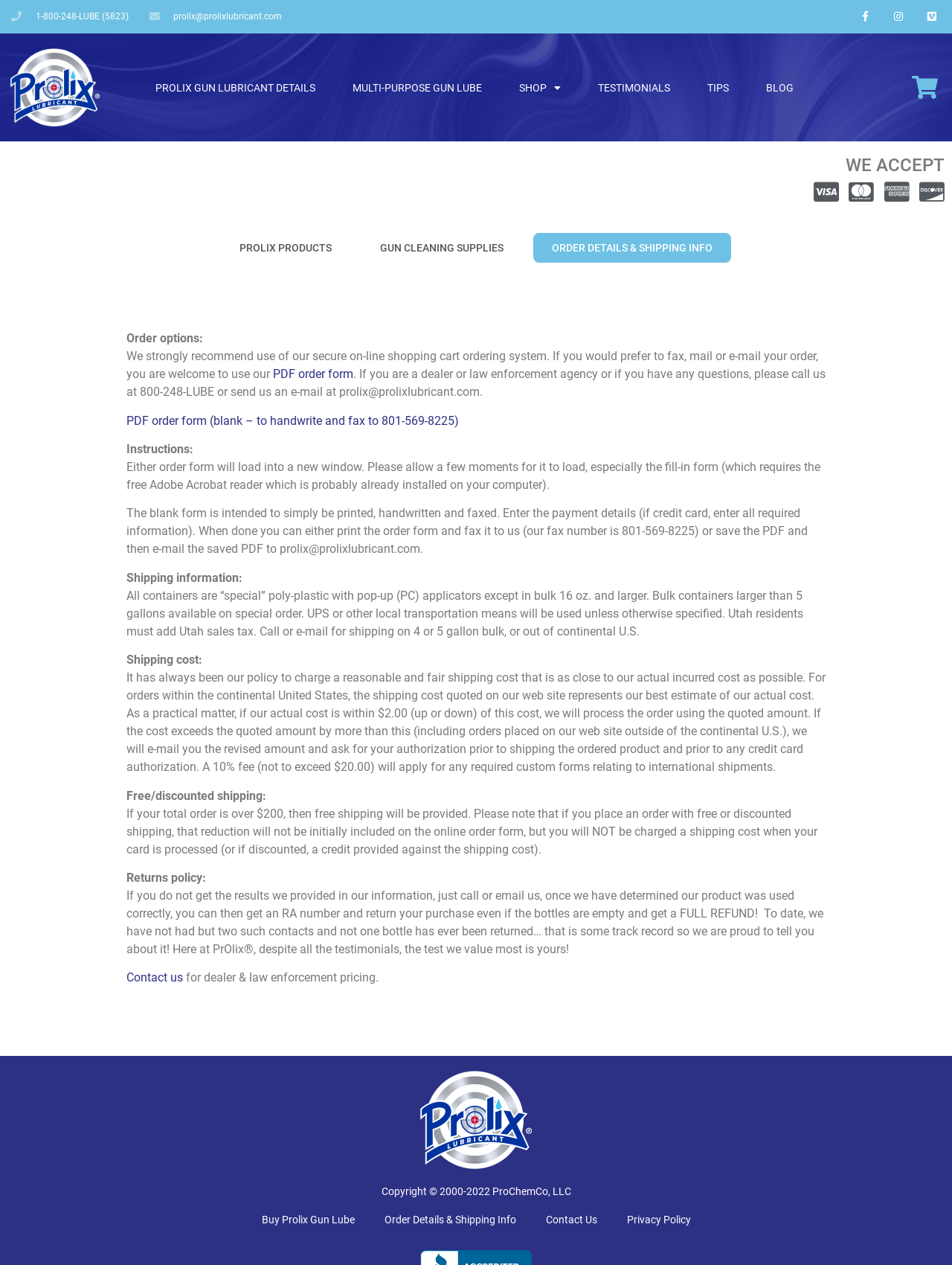Using the provided element description, identify the bounding box coordinates as (top-left x, top-left y, bottom-right x, bottom-right y). Ensure all values are between 0 and 1. Description: Buy Prolix Gun Lube

[0.259, 0.957, 0.388, 0.972]